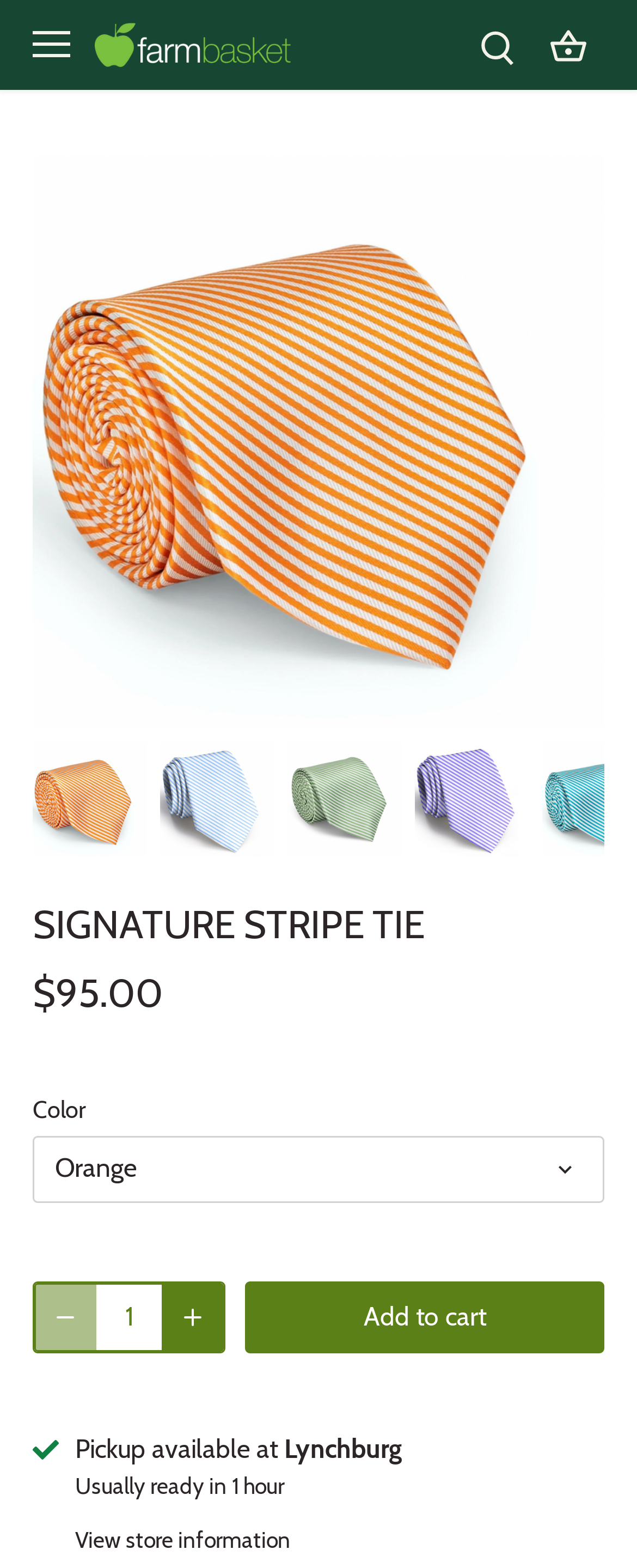Find the bounding box coordinates of the area to click in order to follow the instruction: "Search".

[0.723, 0.0, 0.836, 0.057]